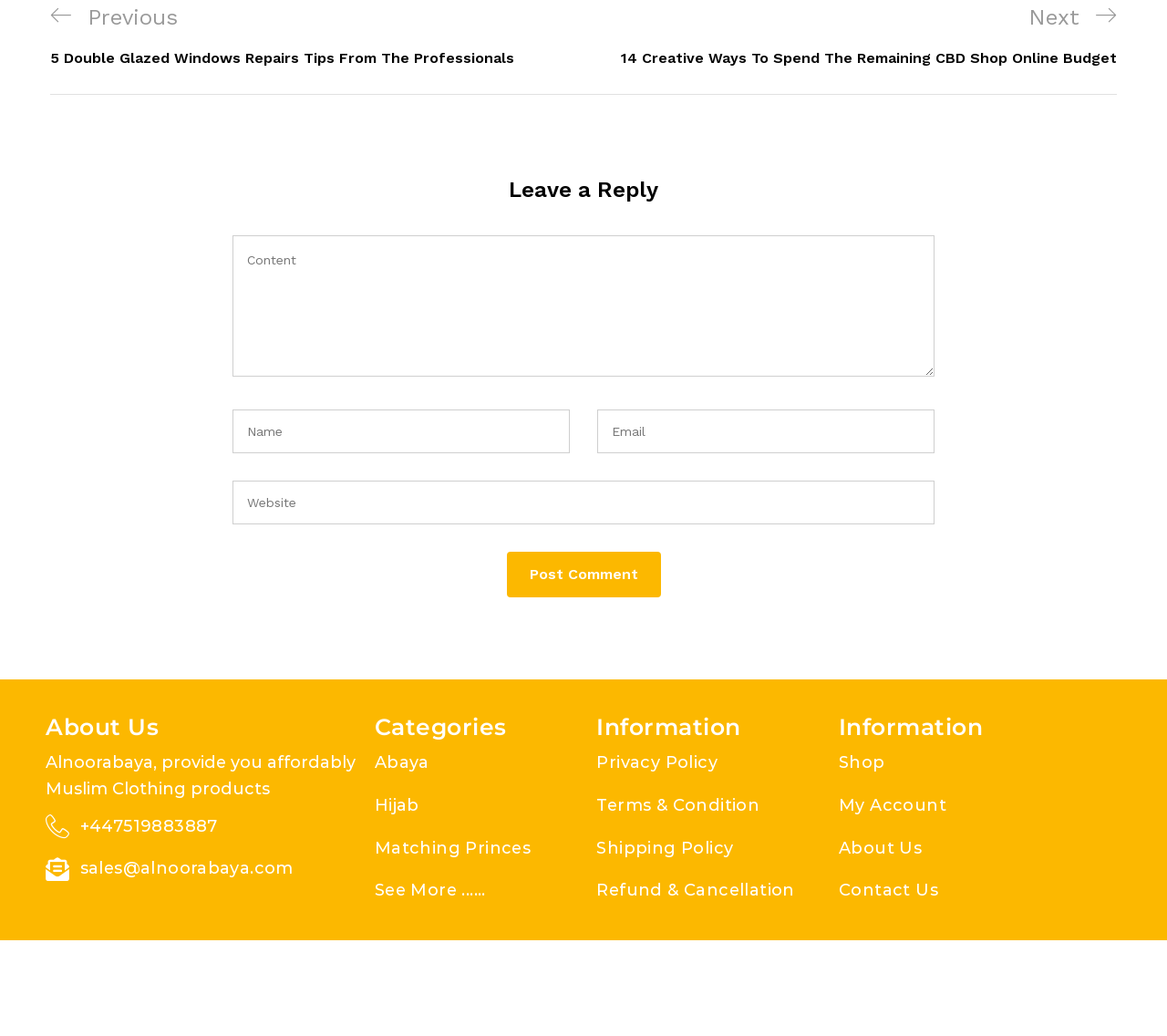Please locate the bounding box coordinates of the element's region that needs to be clicked to follow the instruction: "Contact the company". The bounding box coordinates should be provided as four float numbers between 0 and 1, i.e., [left, top, right, bottom].

[0.719, 0.847, 0.96, 0.873]